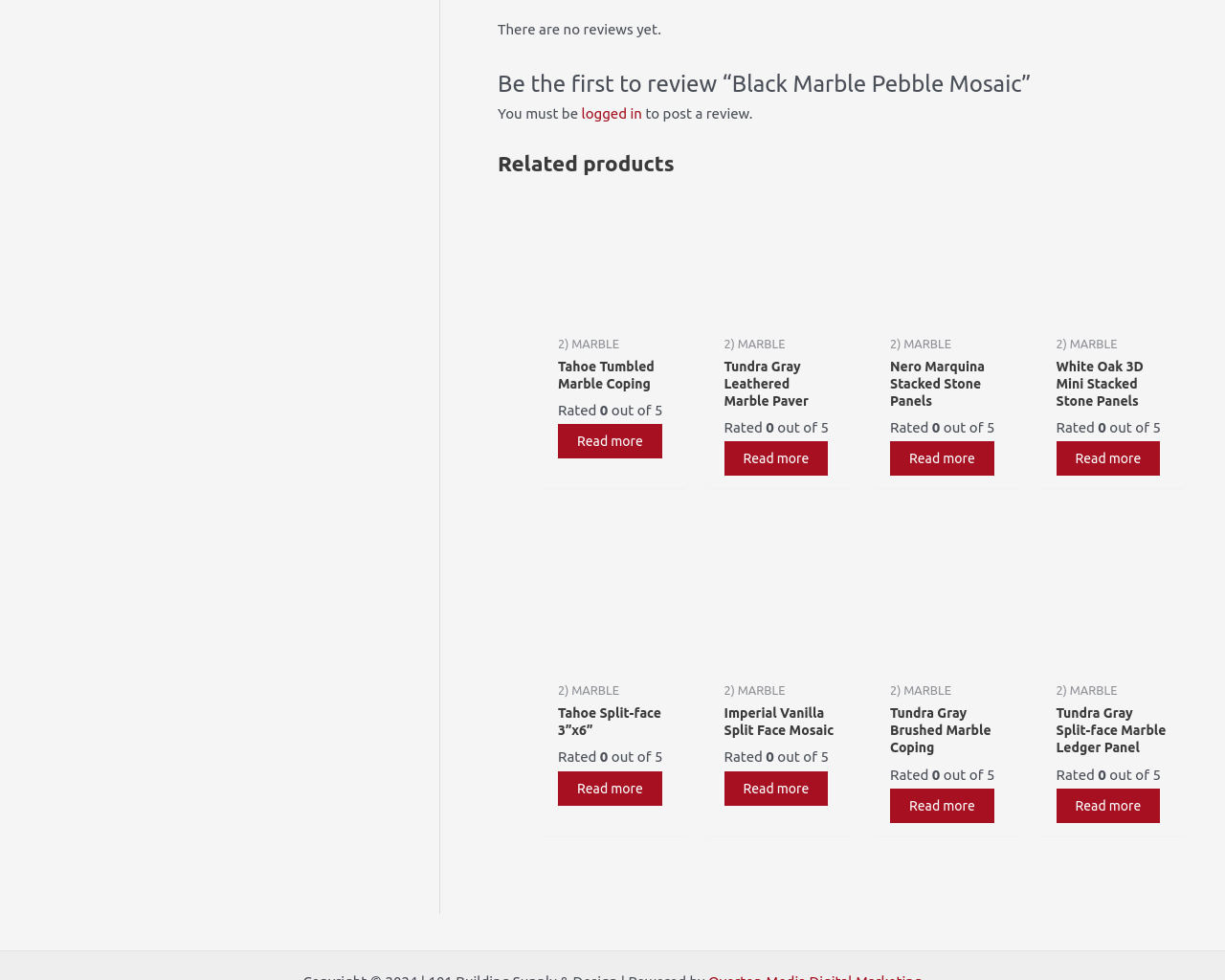Pinpoint the bounding box coordinates for the area that should be clicked to perform the following instruction: "Read more about 'Tundra Gray Split-face Marble Ledger Panel'".

[0.862, 0.831, 0.951, 0.868]